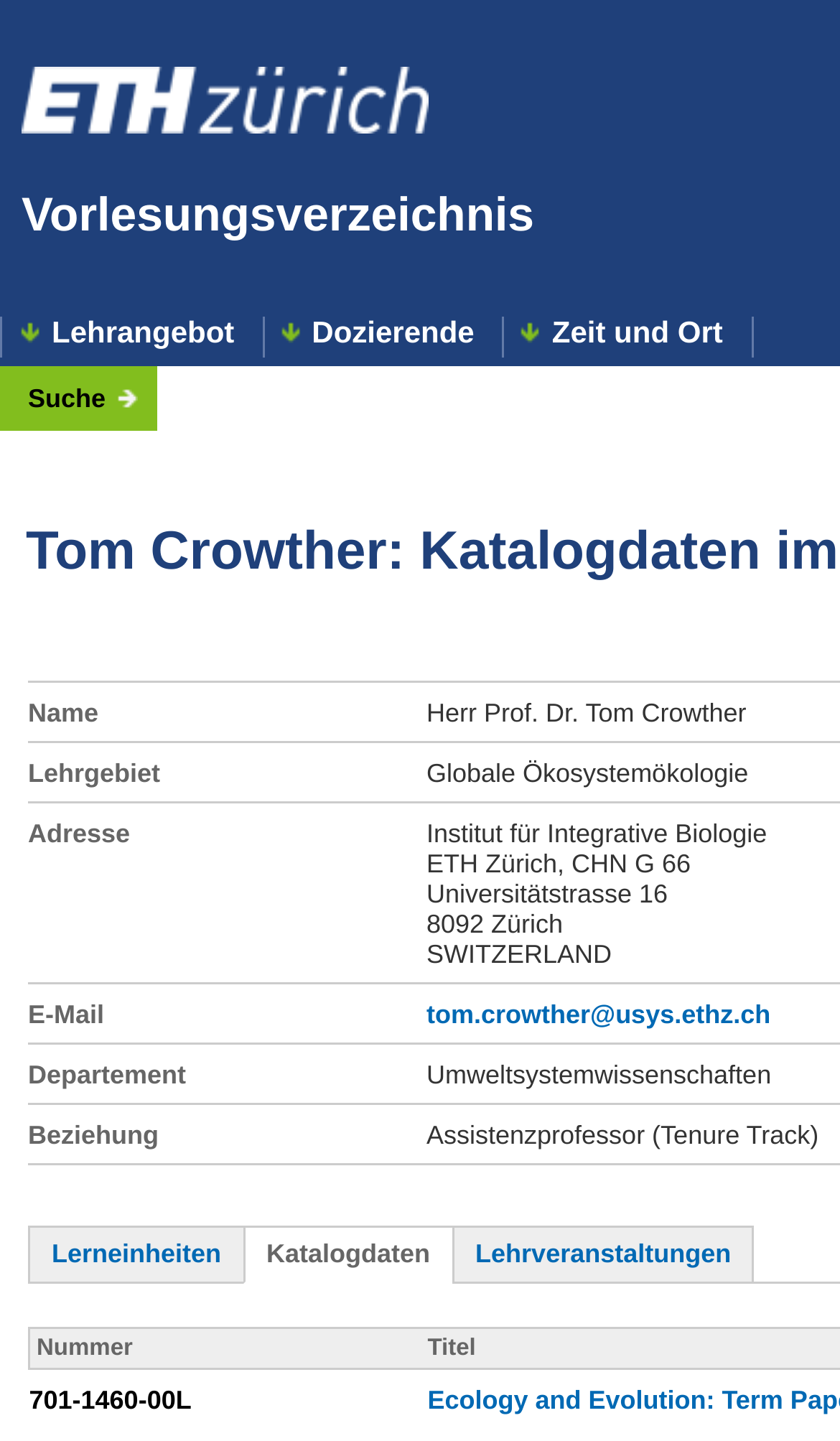Use a single word or phrase to respond to the question:
What is the address of the university?

8092 Zürich, SWITZERLAND